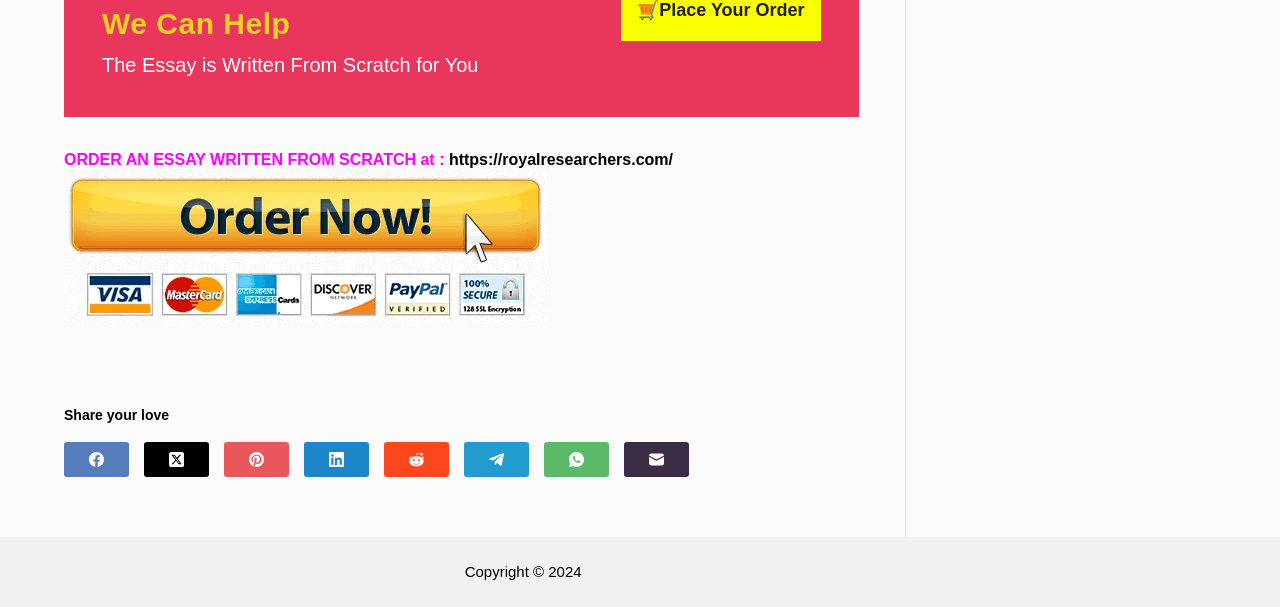Using the provided element description: "aria-label="X (Twitter)"", determine the bounding box coordinates of the corresponding UI element in the screenshot.

[0.112, 0.729, 0.163, 0.786]